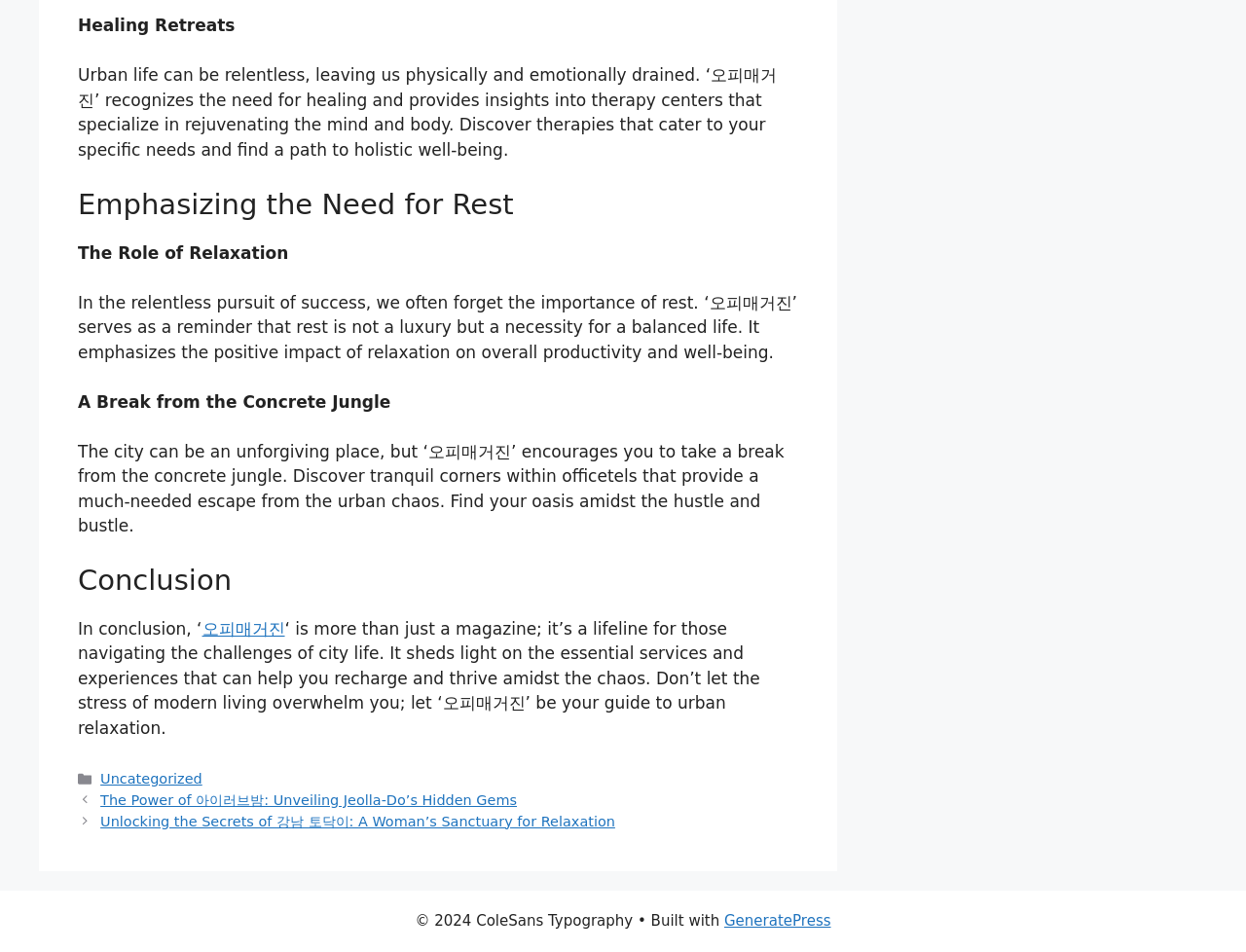What is the importance of rest according to the webpage?
Using the information presented in the image, please offer a detailed response to the question.

According to the webpage, rest is not a luxury but a necessity for a balanced life, as stated in the section 'The Role of Relaxation', which highlights the positive impact of relaxation on overall productivity and well-being.